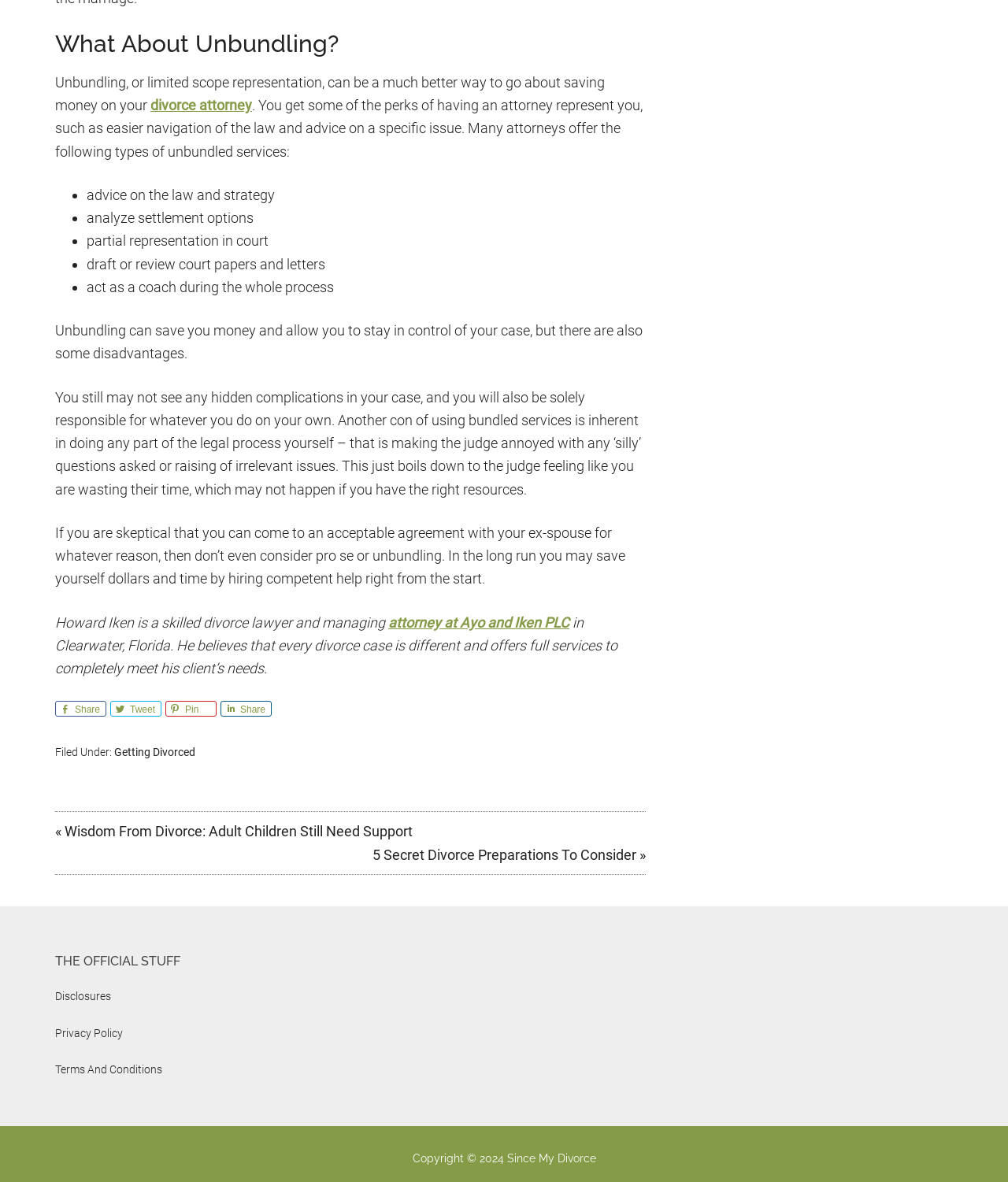Find the bounding box coordinates of the element to click in order to complete this instruction: "Read about 'Getting Divorced'". The bounding box coordinates must be four float numbers between 0 and 1, denoted as [left, top, right, bottom].

[0.113, 0.631, 0.194, 0.641]